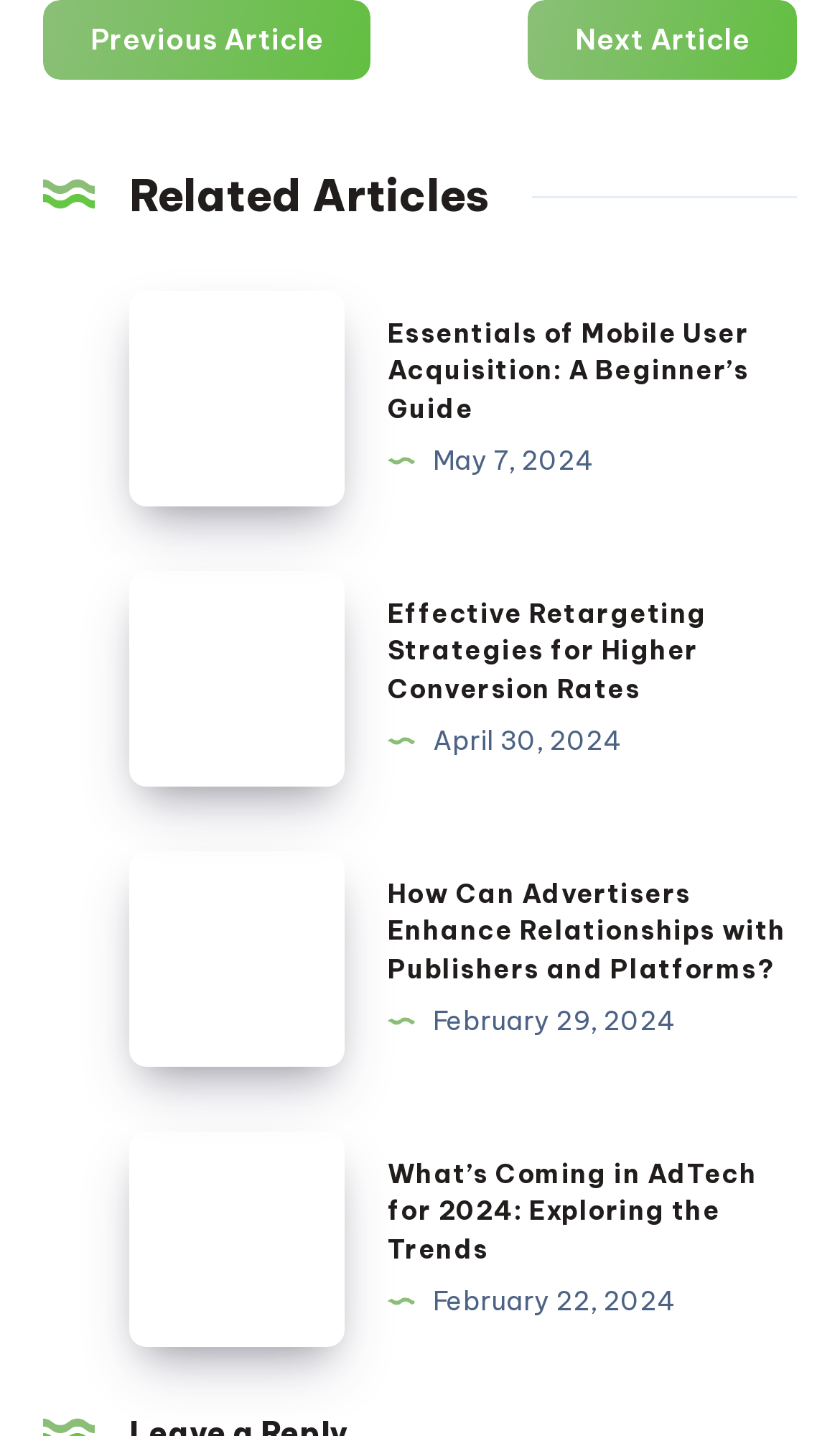Please determine the bounding box coordinates of the element to click on in order to accomplish the following task: "View the article published on May 7, 2024". Ensure the coordinates are four float numbers ranging from 0 to 1, i.e., [left, top, right, bottom].

[0.515, 0.31, 0.705, 0.332]